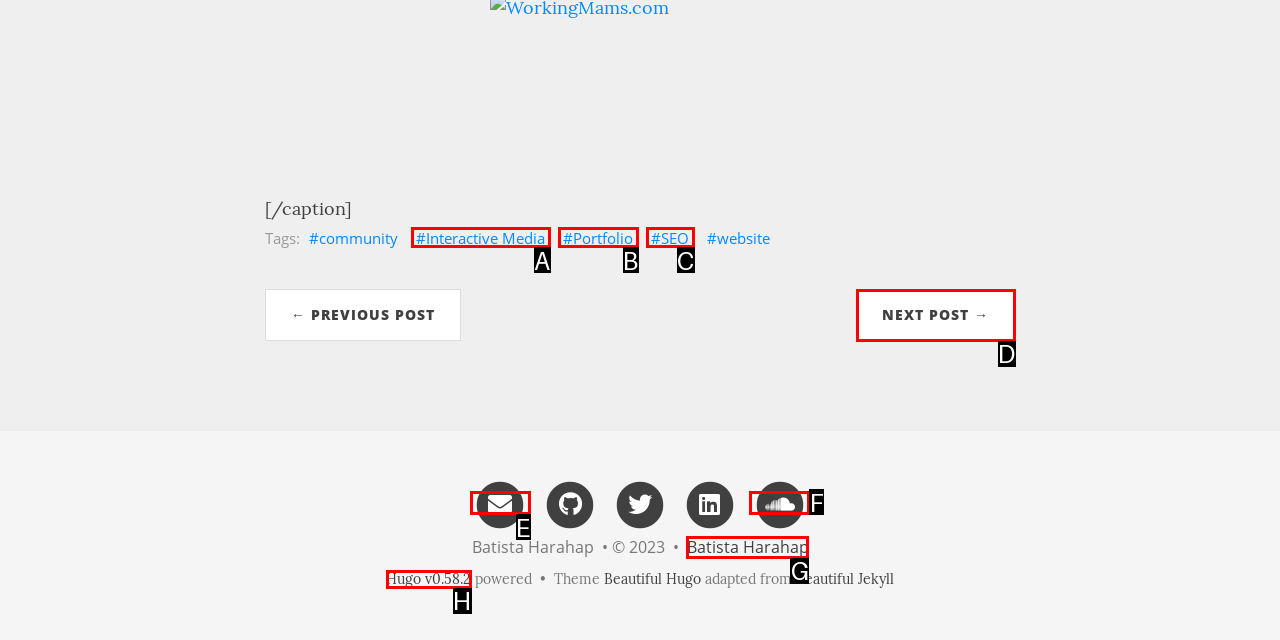Select the HTML element that corresponds to the description: title="Email me". Reply with the letter of the correct option.

E